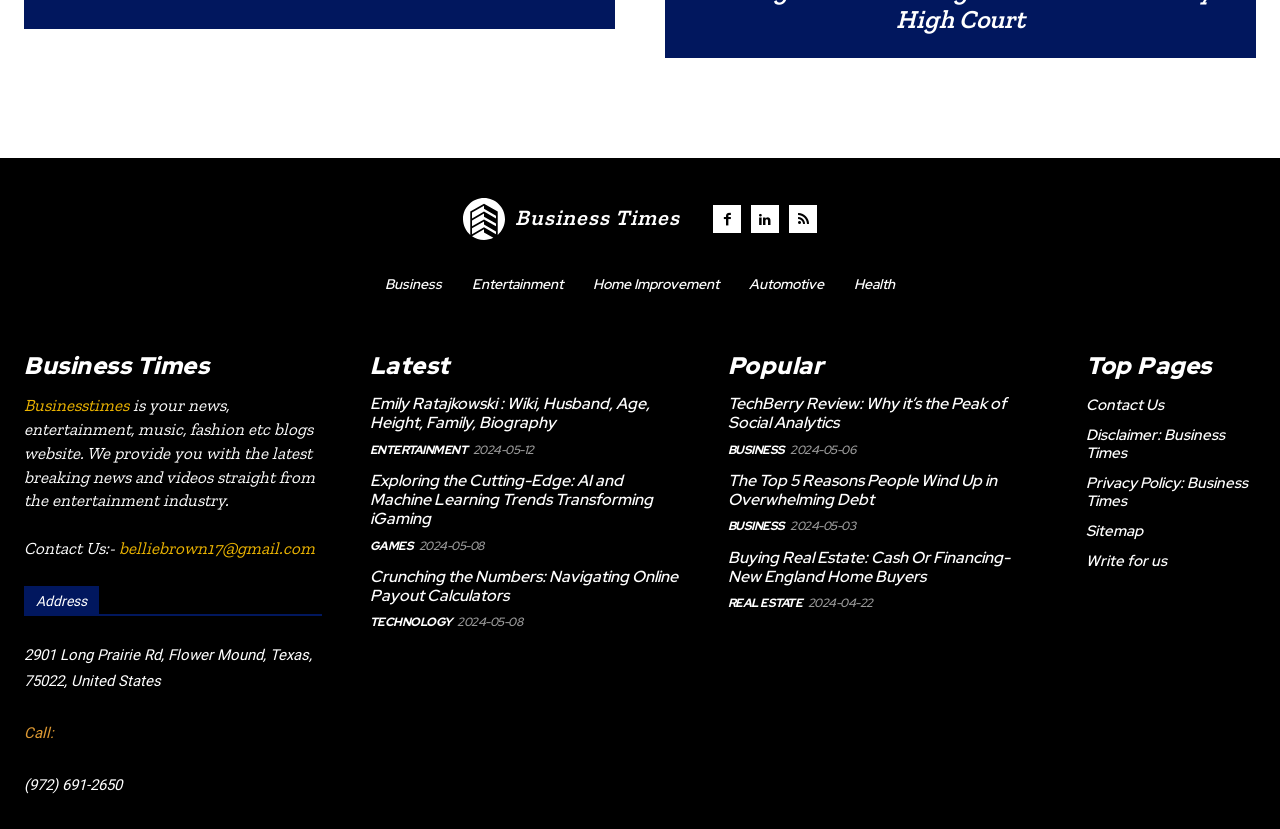What is the name of the website?
Provide a detailed and extensive answer to the question.

The name of the website can be found in the top-left corner of the webpage, where it says 'Business Times' in a heading element.